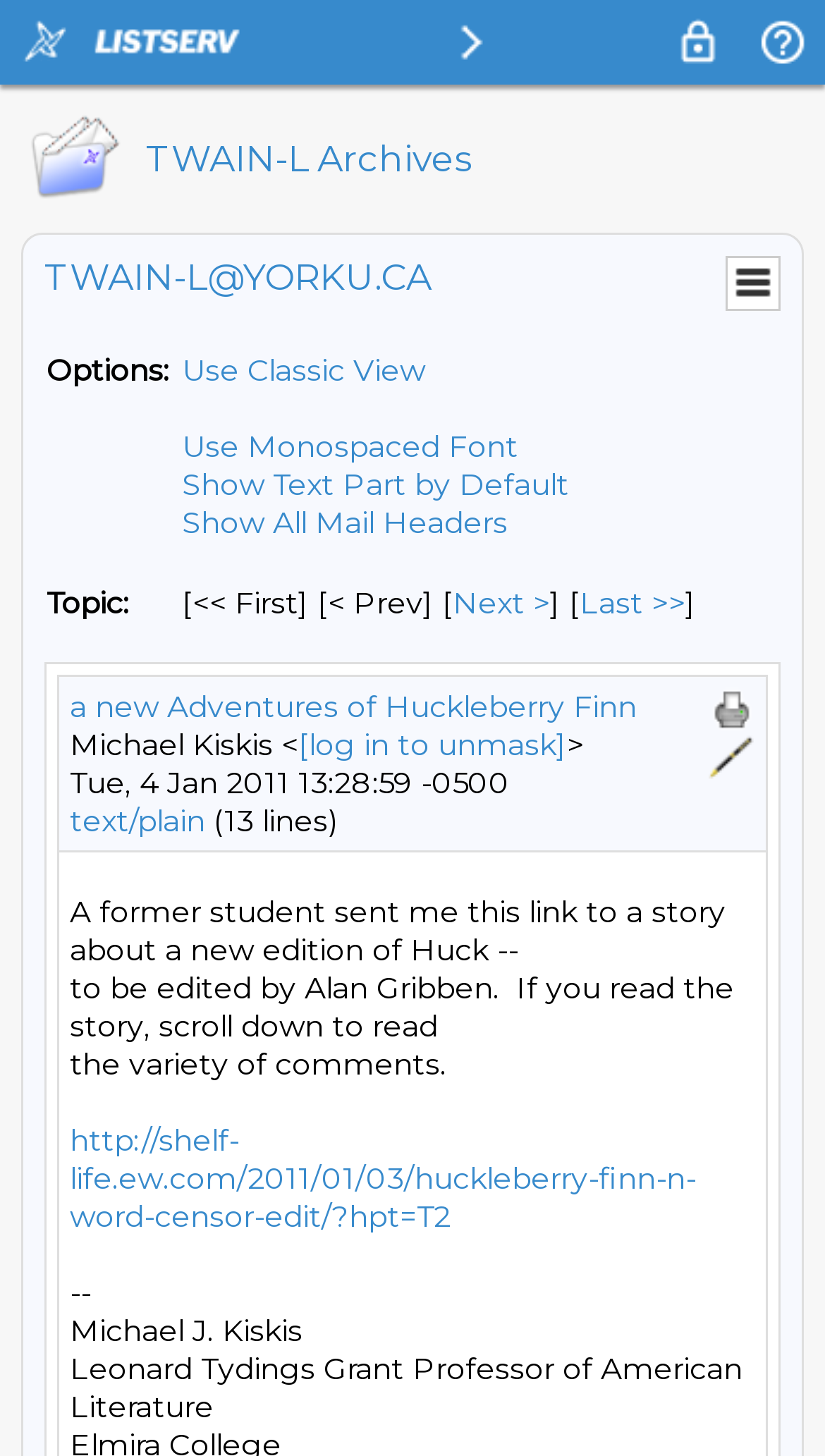What is the format of the current message?
Observe the image and answer the question with a one-word or short phrase response.

text/plain